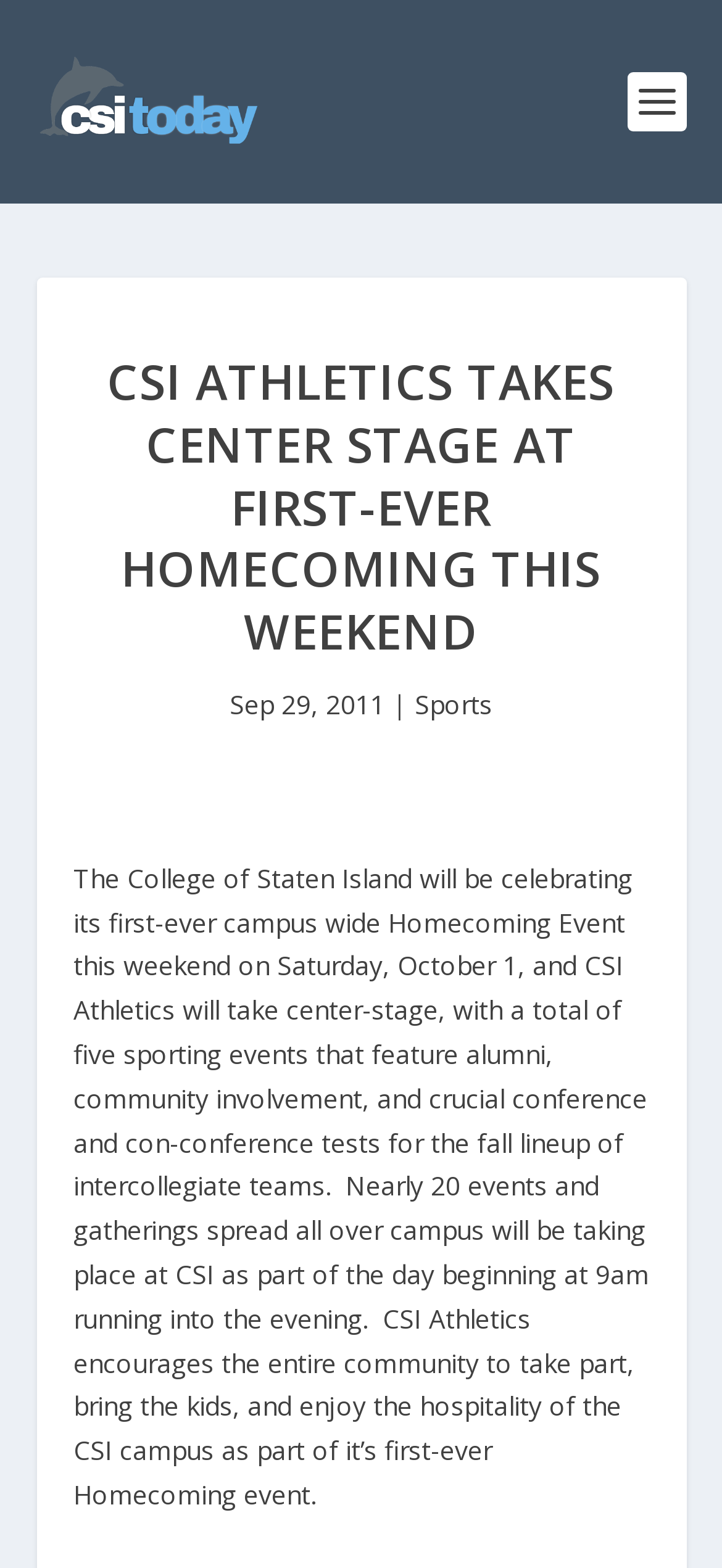Identify and provide the text content of the webpage's primary headline.

CSI ATHLETICS TAKES CENTER STAGE AT FIRST-EVER HOMECOMING THIS WEEKEND